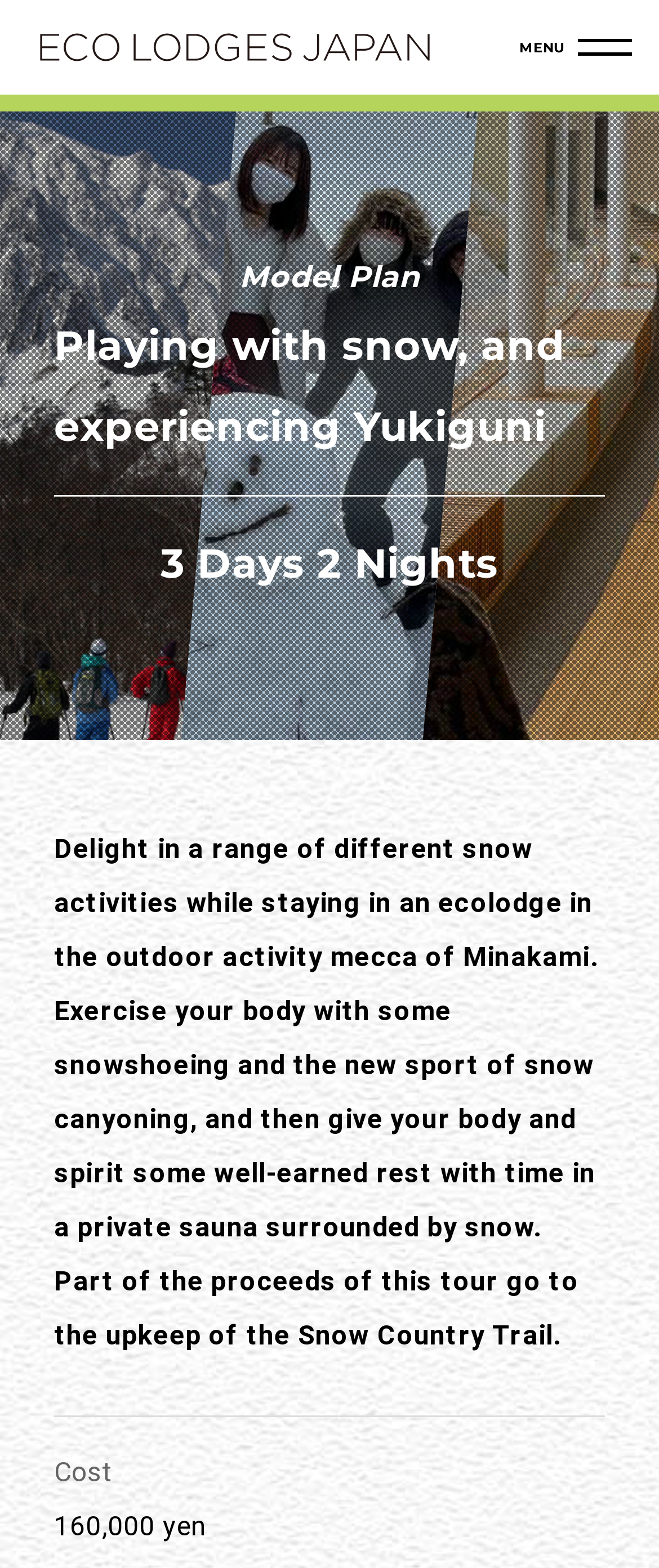Please answer the following question using a single word or phrase: 
What is the benefit of the tour?

Rest and relaxation